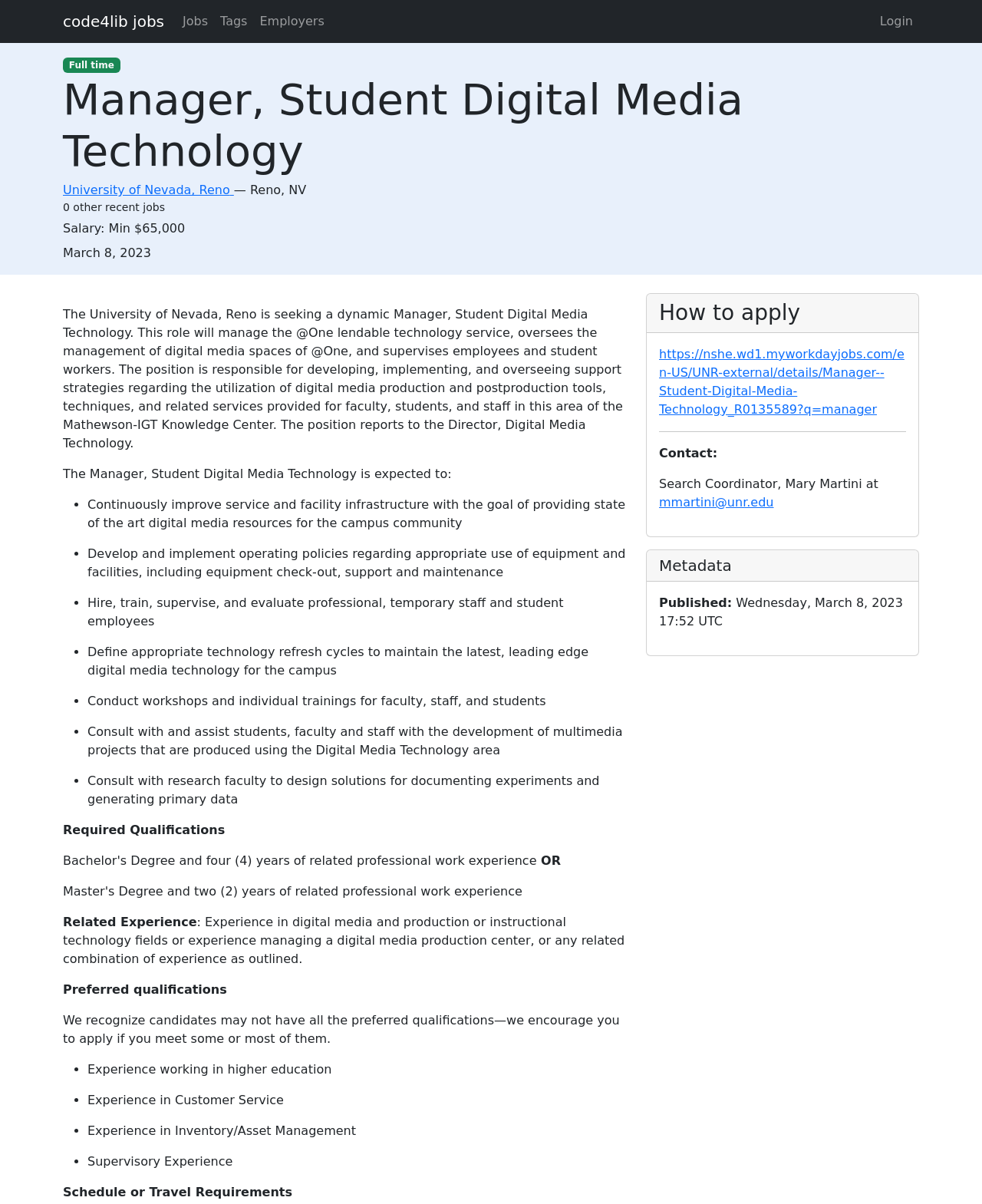Find the bounding box coordinates for the element that must be clicked to complete the instruction: "Check other recent jobs". The coordinates should be four float numbers between 0 and 1, indicated as [left, top, right, bottom].

[0.064, 0.167, 0.168, 0.177]